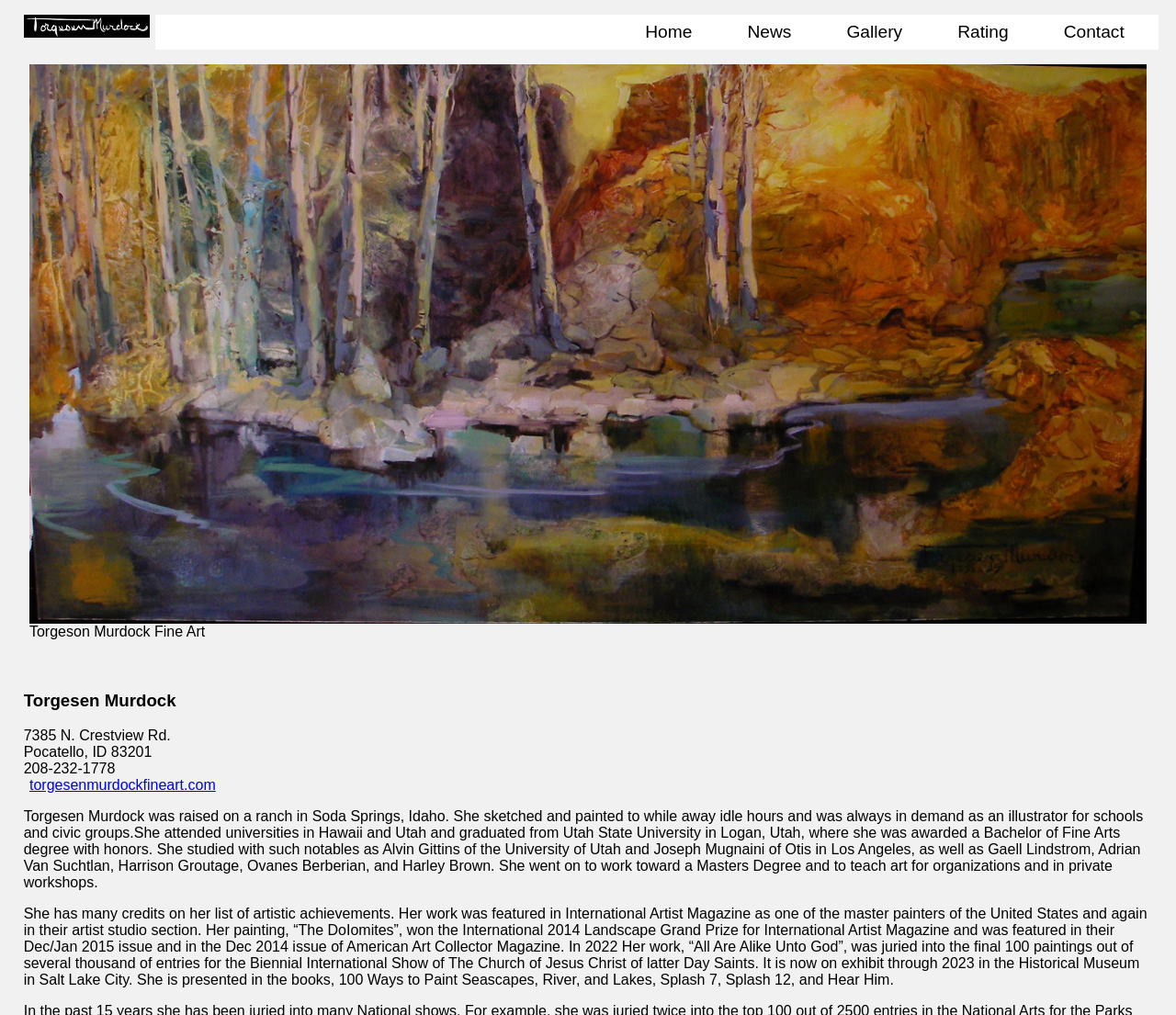What is the name of the fine art website?
Can you offer a detailed and complete answer to this question?

I determined the answer by looking at the StaticText element with the text 'Torgeson Murdock Fine Art' which is located at the top of the webpage, indicating that it is the name of the website.